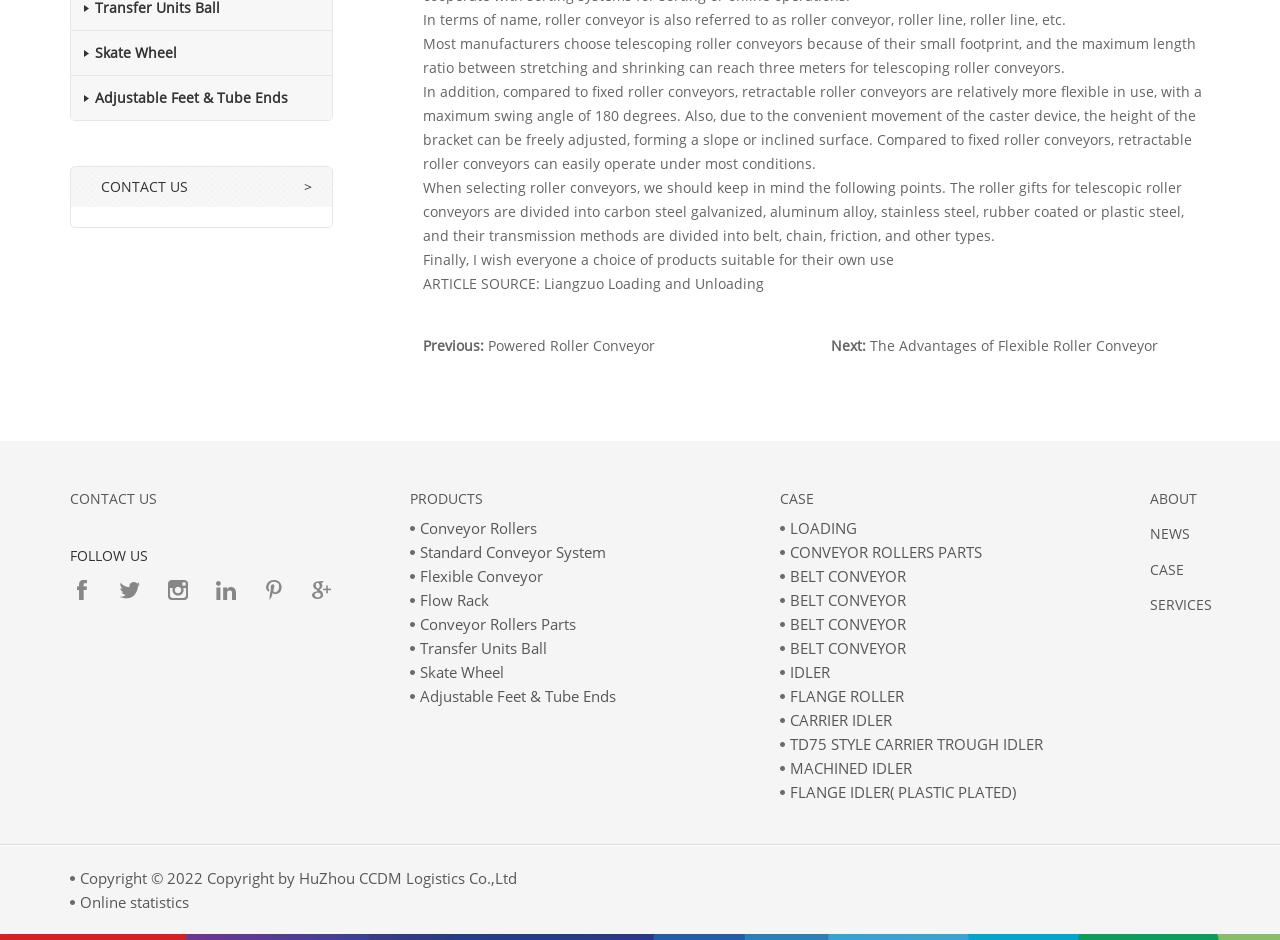From the element description: "Standard Conveyor System", extract the bounding box coordinates of the UI element. The coordinates should be expressed as four float numbers between 0 and 1, in the order [left, top, right, bottom].

[0.328, 0.577, 0.473, 0.598]